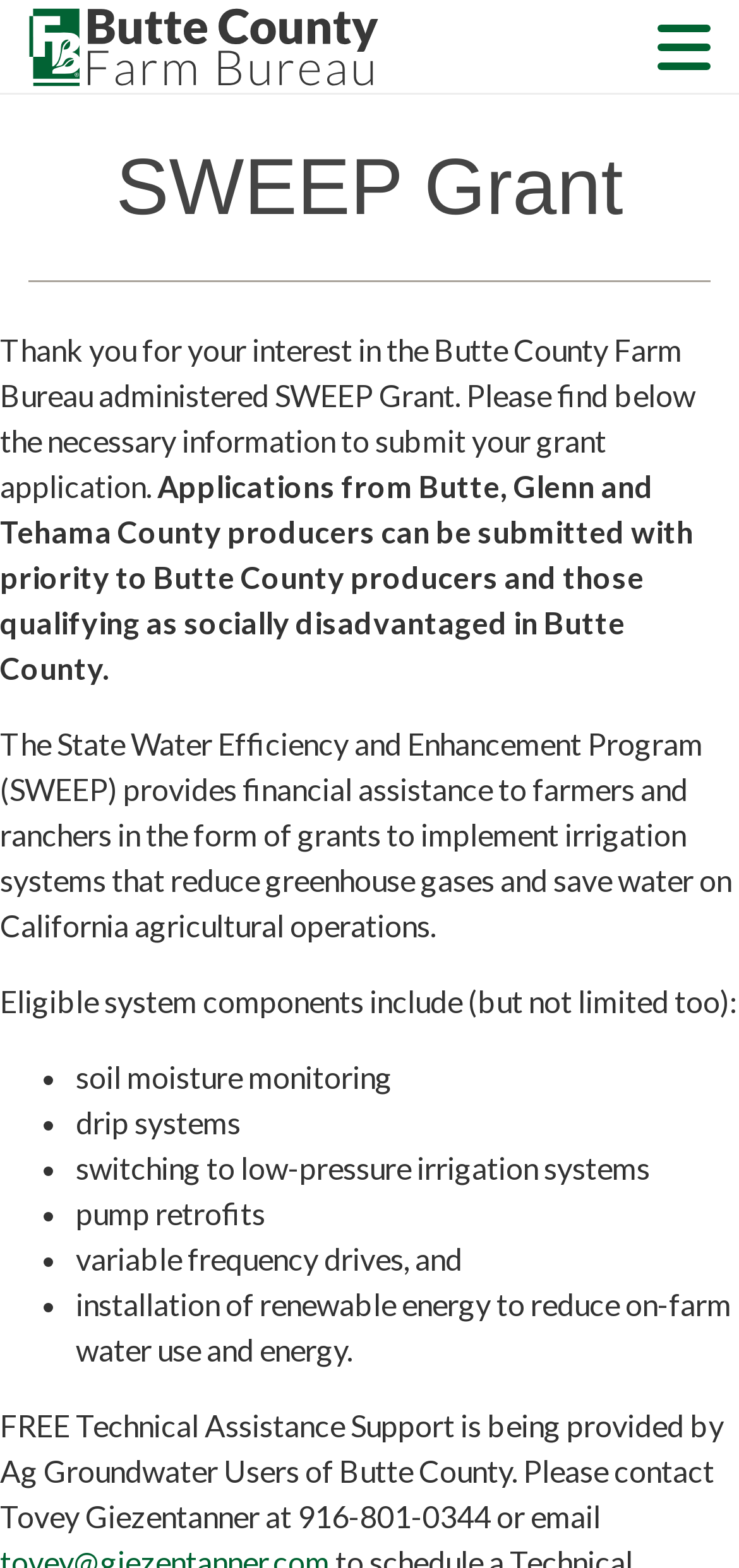Use a single word or phrase to respond to the question:
What is the contact information for technical assistance support?

916-801-0344 or email